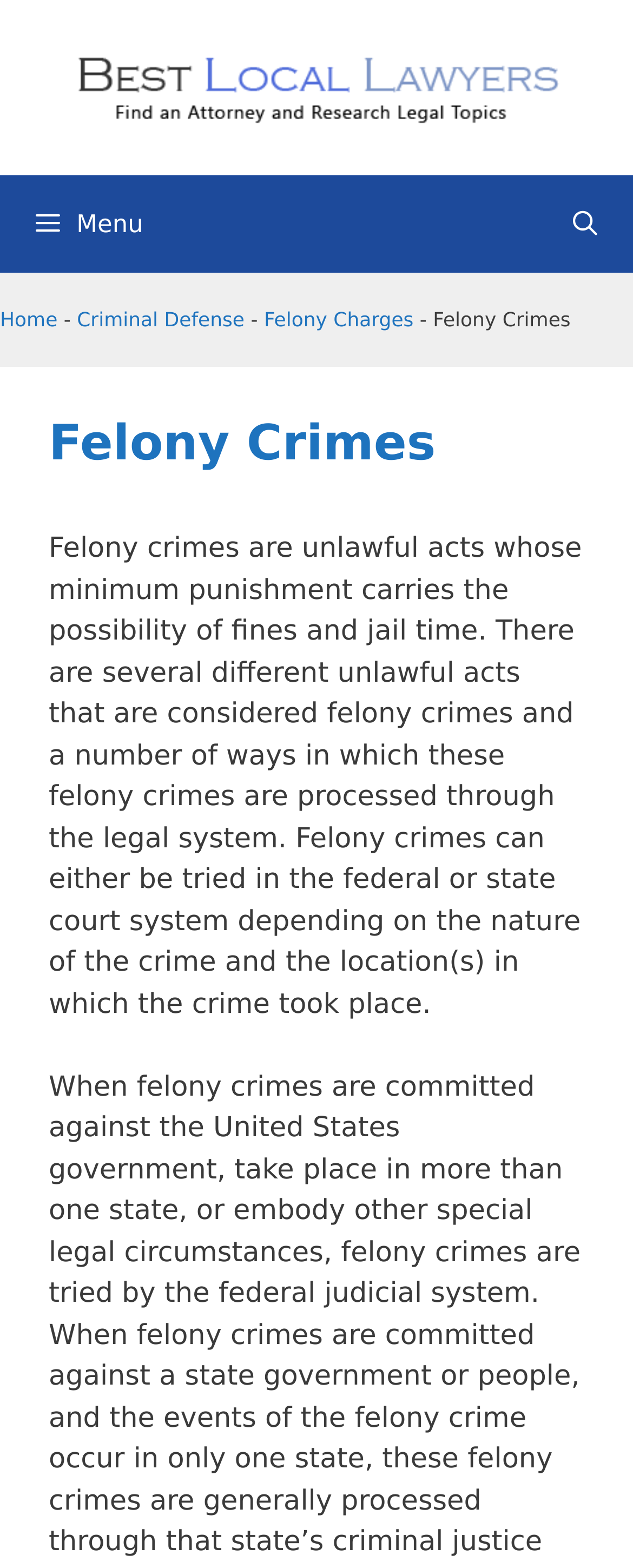What is the name of the website?
Could you please answer the question thoroughly and with as much detail as possible?

I determined the name of the website by looking at the banner element at the top of the page, which contains the text 'Best Local Lawyer Guide'.